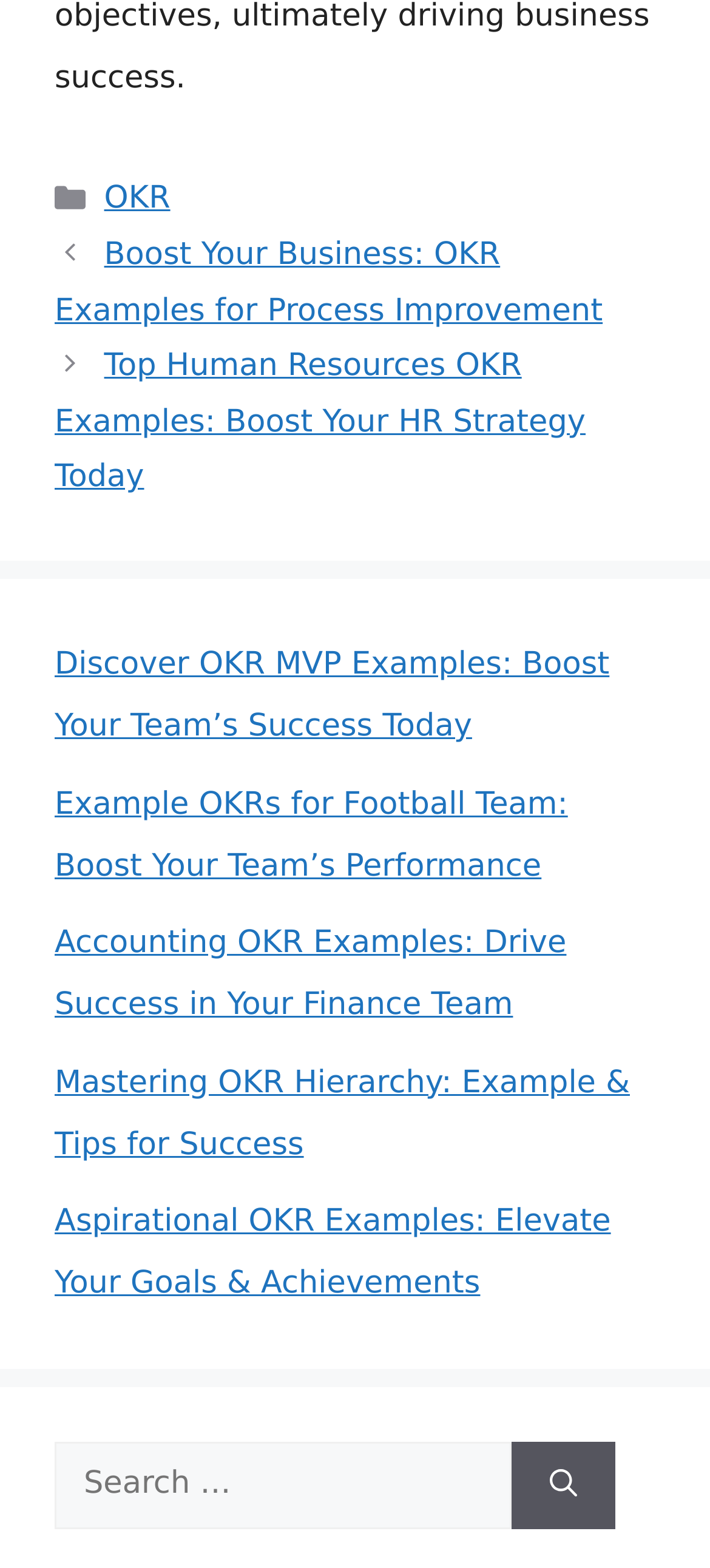Identify the bounding box coordinates for the UI element described as follows: "OKR". Ensure the coordinates are four float numbers between 0 and 1, formatted as [left, top, right, bottom].

[0.147, 0.116, 0.24, 0.139]